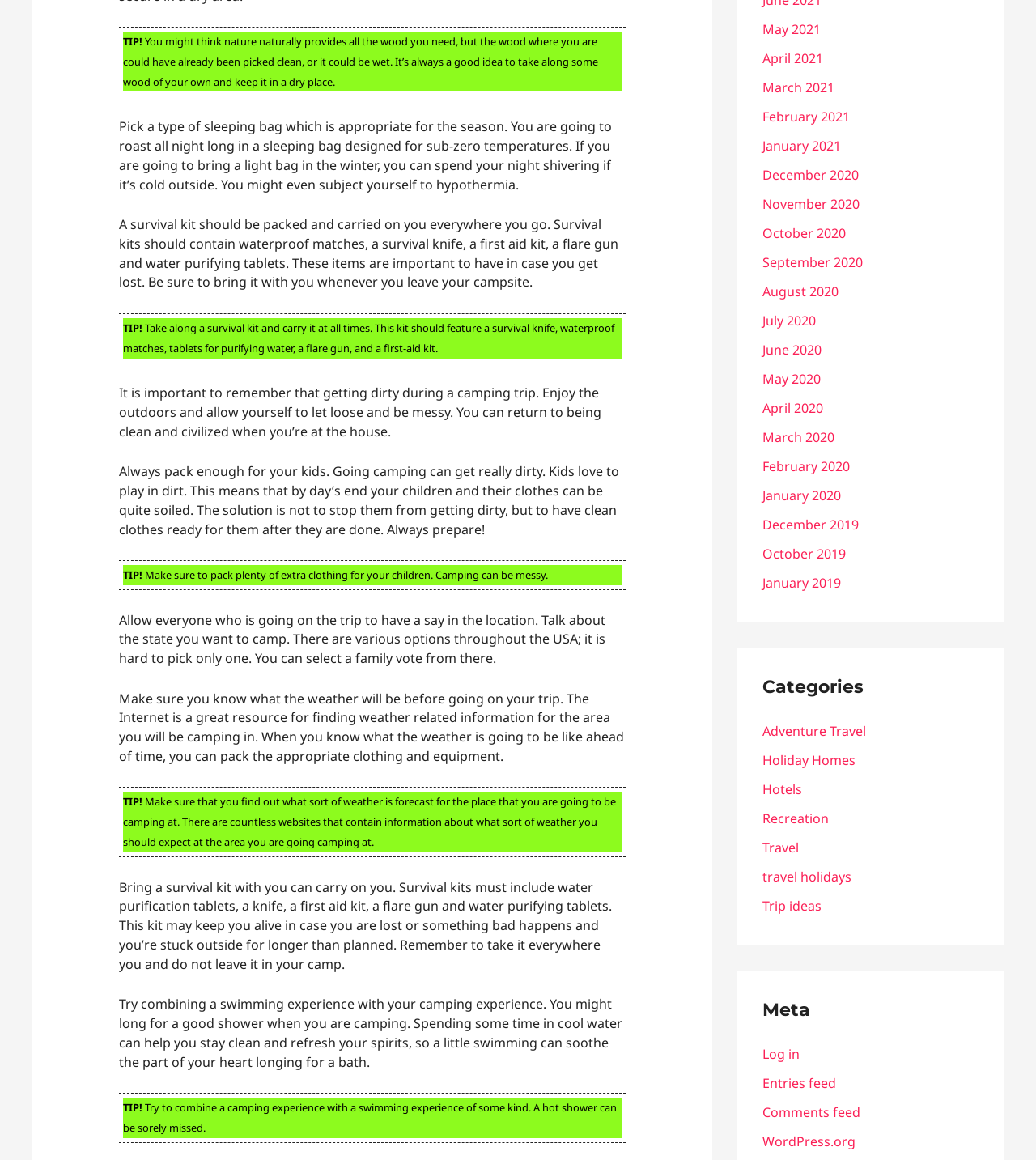Determine the bounding box coordinates of the region that needs to be clicked to achieve the task: "Visit the 'WordPress.org' website".

[0.736, 0.976, 0.826, 0.992]